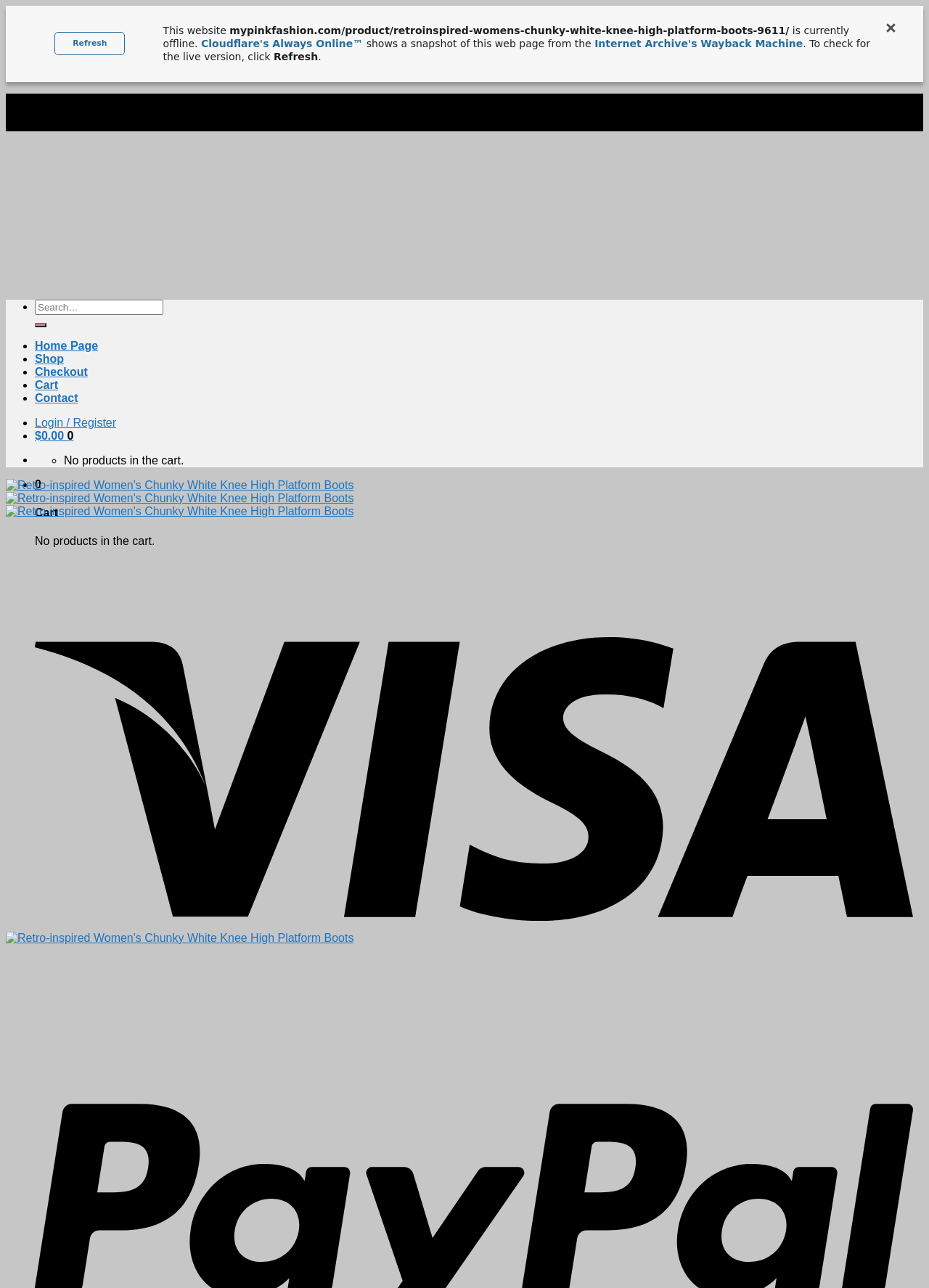Identify the bounding box for the element characterized by the following description: "Refresh".

[0.059, 0.025, 0.135, 0.043]